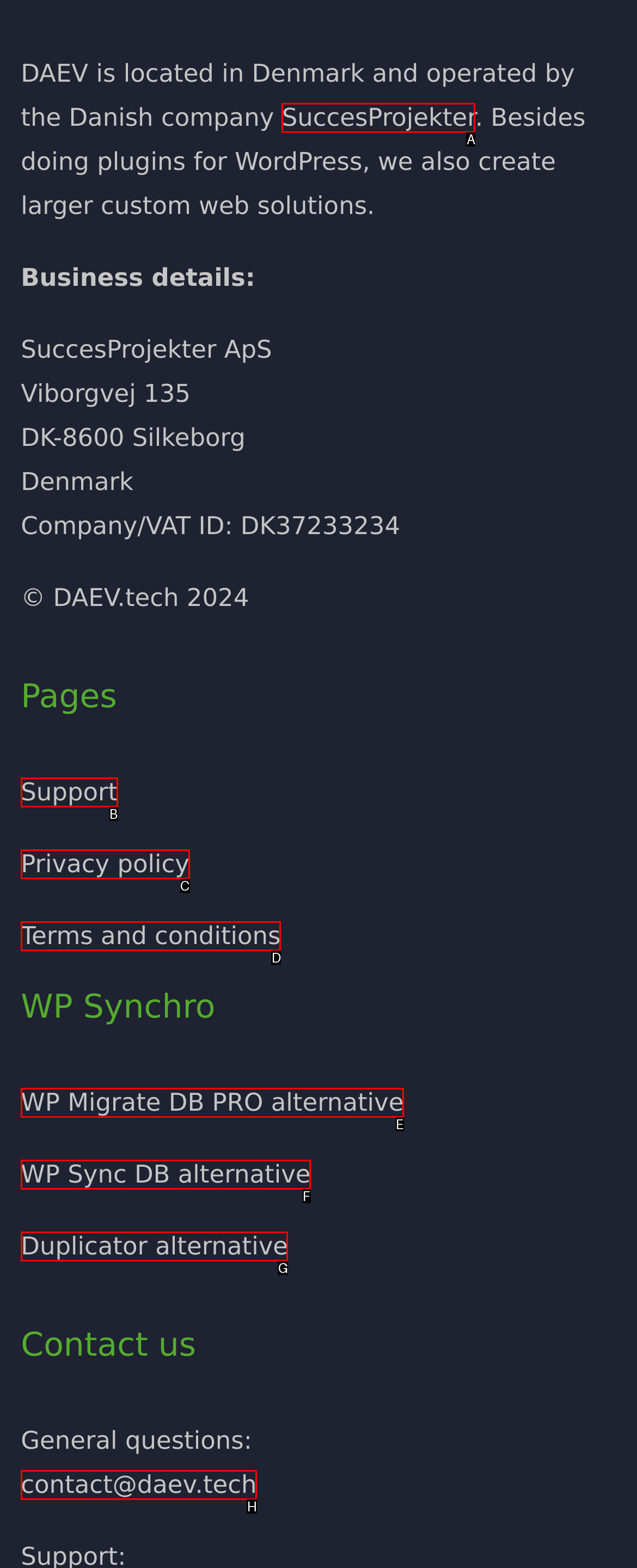Determine the HTML element that best aligns with the description: WP Sync DB alternative
Answer with the appropriate letter from the listed options.

F